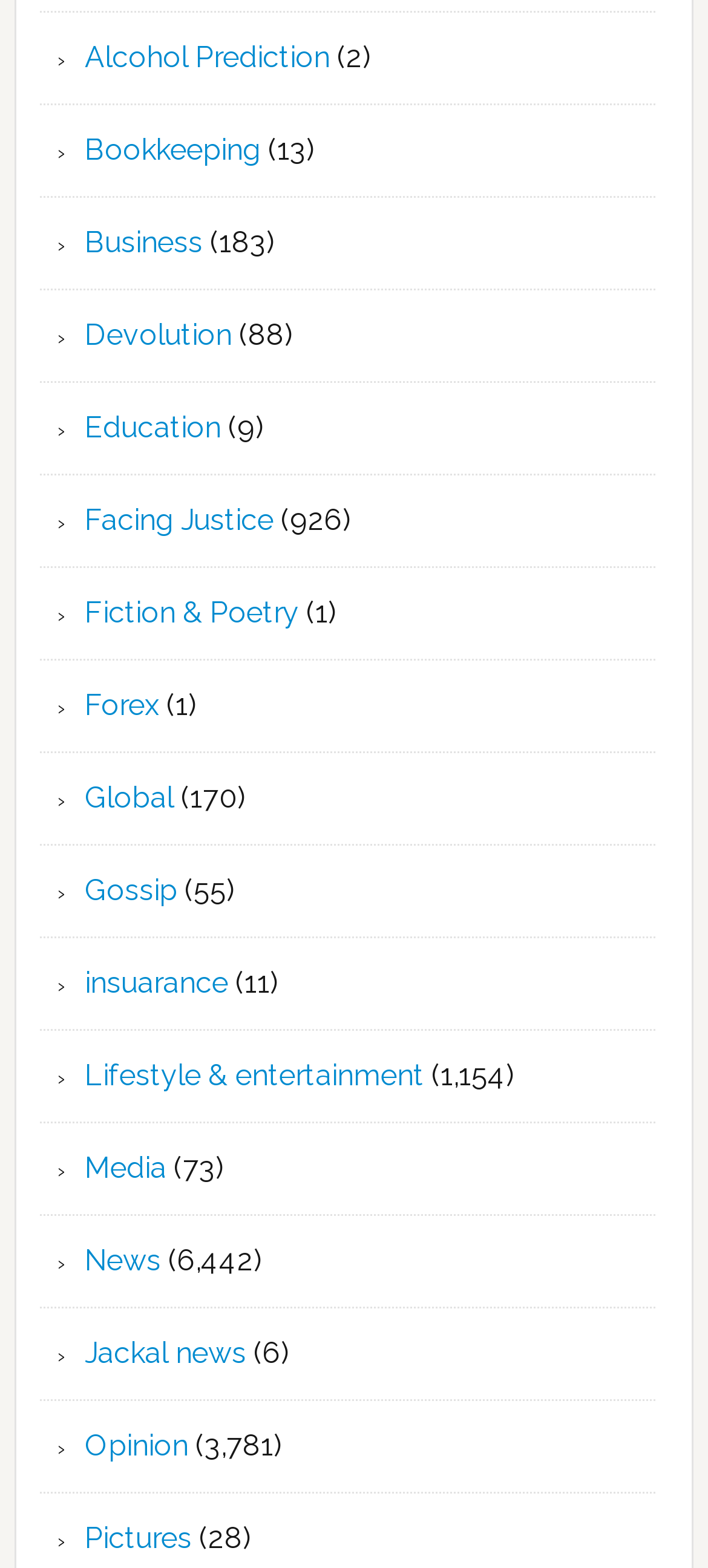Please locate the bounding box coordinates for the element that should be clicked to achieve the following instruction: "Read articles about 'Lifestyle & entertainment'". Ensure the coordinates are given as four float numbers between 0 and 1, i.e., [left, top, right, bottom].

[0.12, 0.674, 0.599, 0.696]